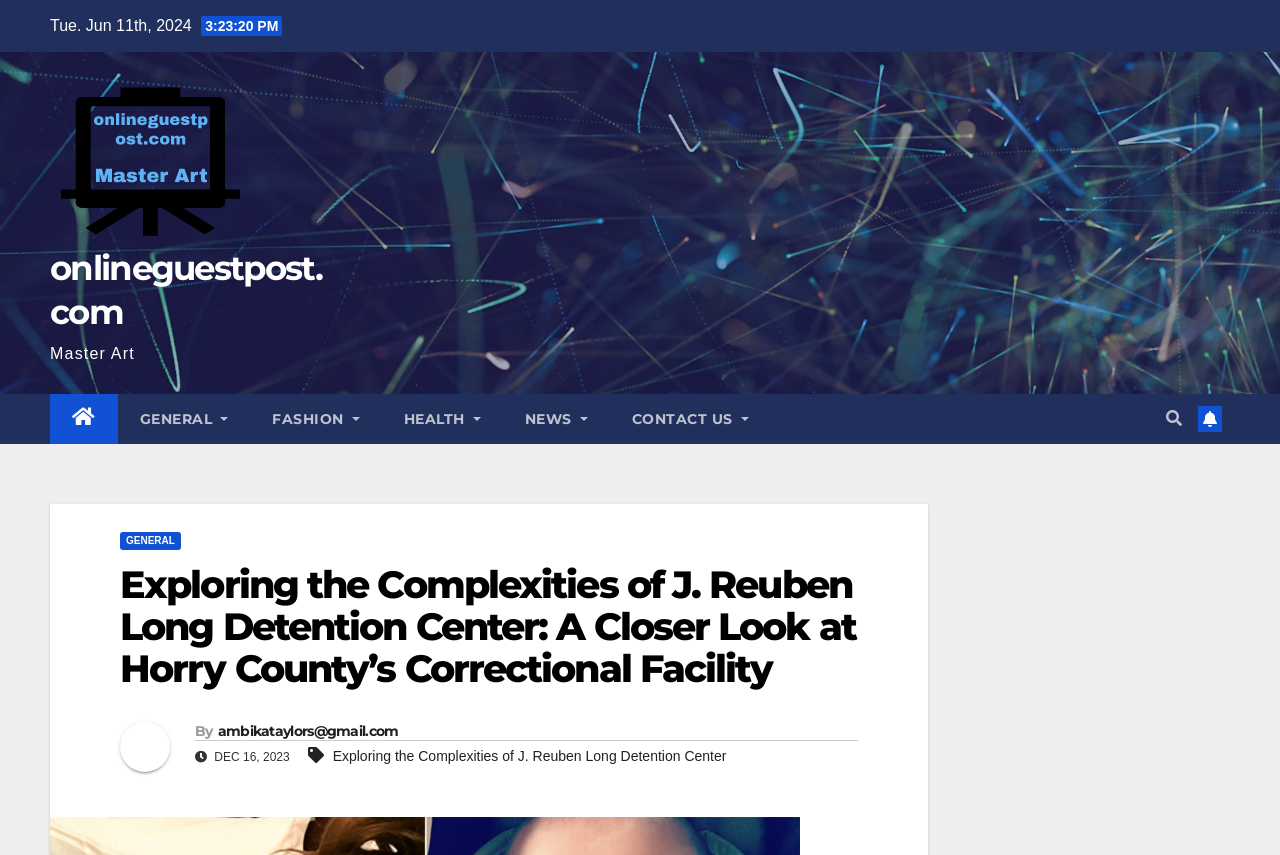Highlight the bounding box coordinates of the region I should click on to meet the following instruction: "Click on the 'Master Art' link".

[0.039, 0.09, 0.213, 0.288]